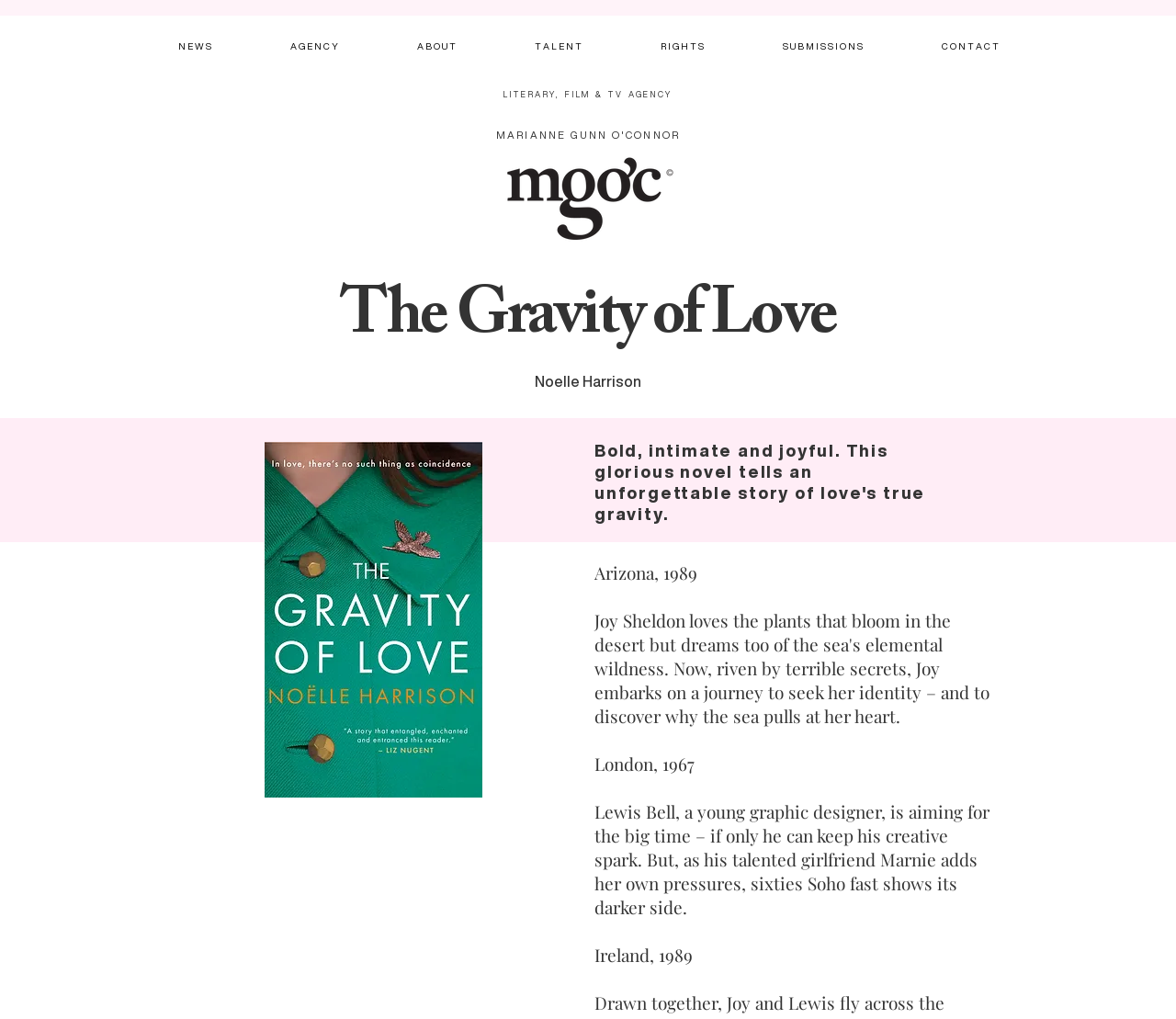Point out the bounding box coordinates of the section to click in order to follow this instruction: "Read the 'Bold, intimate and joyful...' description".

[0.505, 0.434, 0.8, 0.516]